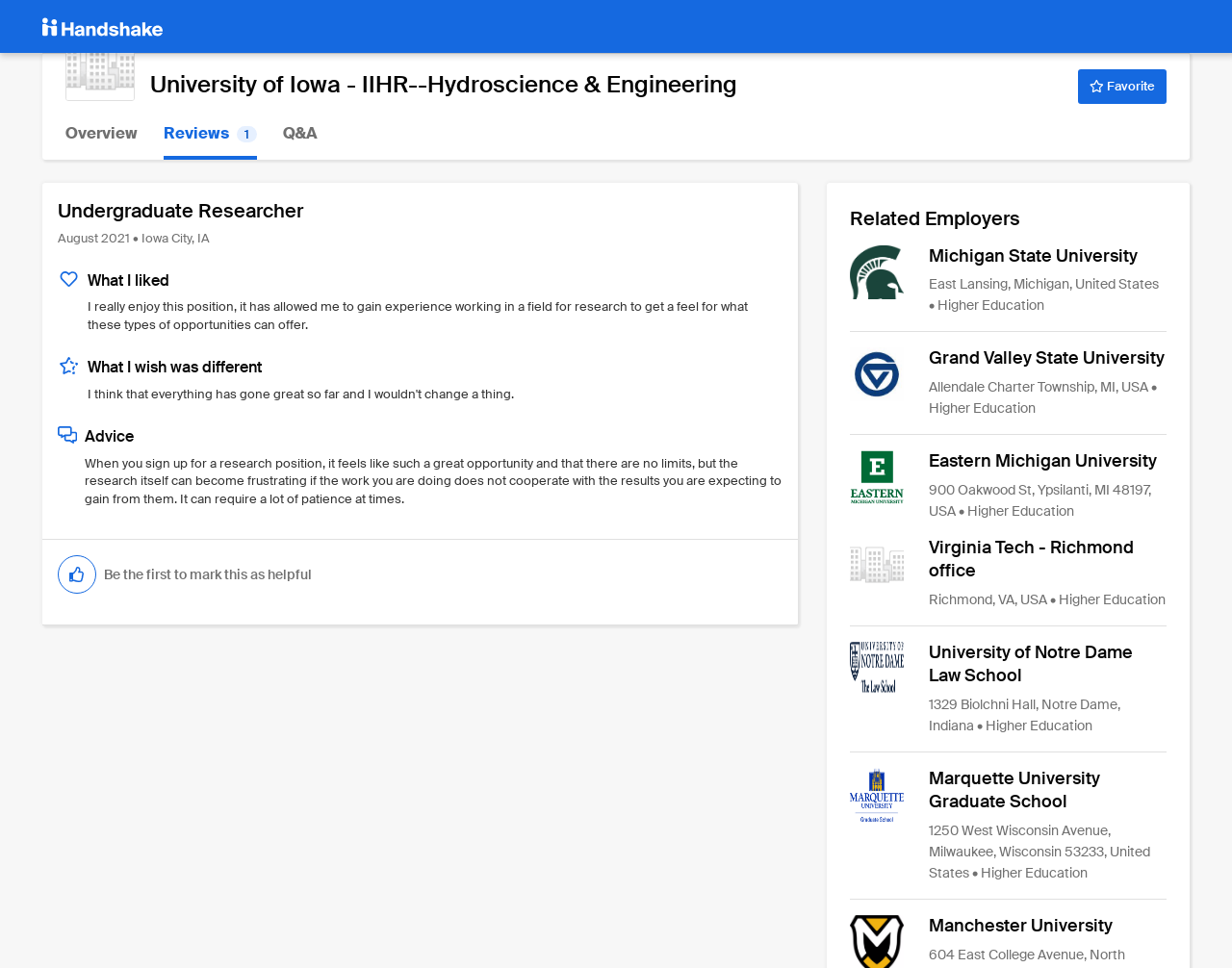How many sections are there in the review?
Your answer should be a single word or phrase derived from the screenshot.

3